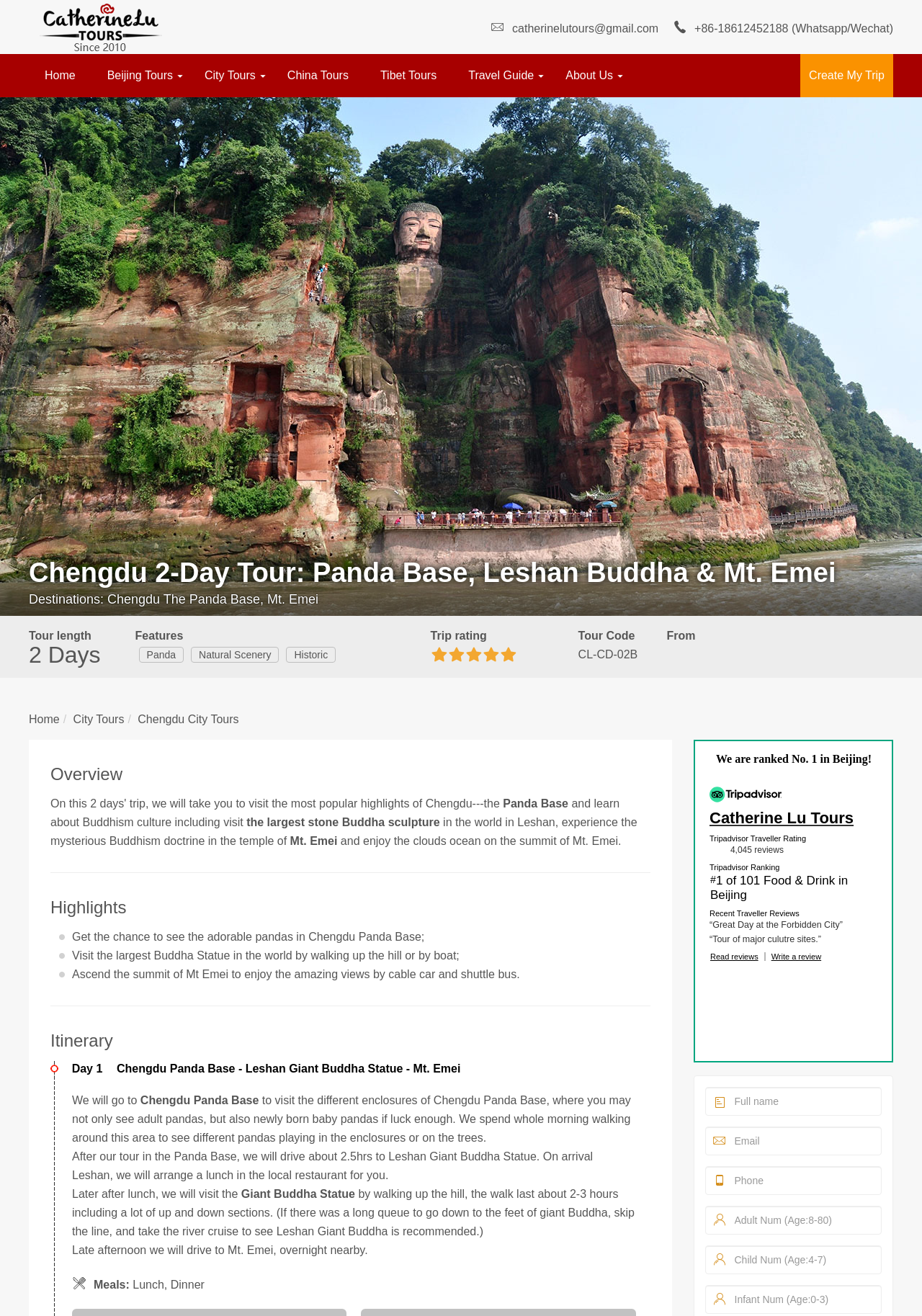Please look at the image and answer the question with a detailed explanation: What is the purpose of the 'Create My Trip' button?

The 'Create My Trip' button is located at the top of the webpage, and it is likely that its purpose is to allow users to customize their trip according to their preferences, such as selecting the number of adults, children, and infants, and providing their contact information.